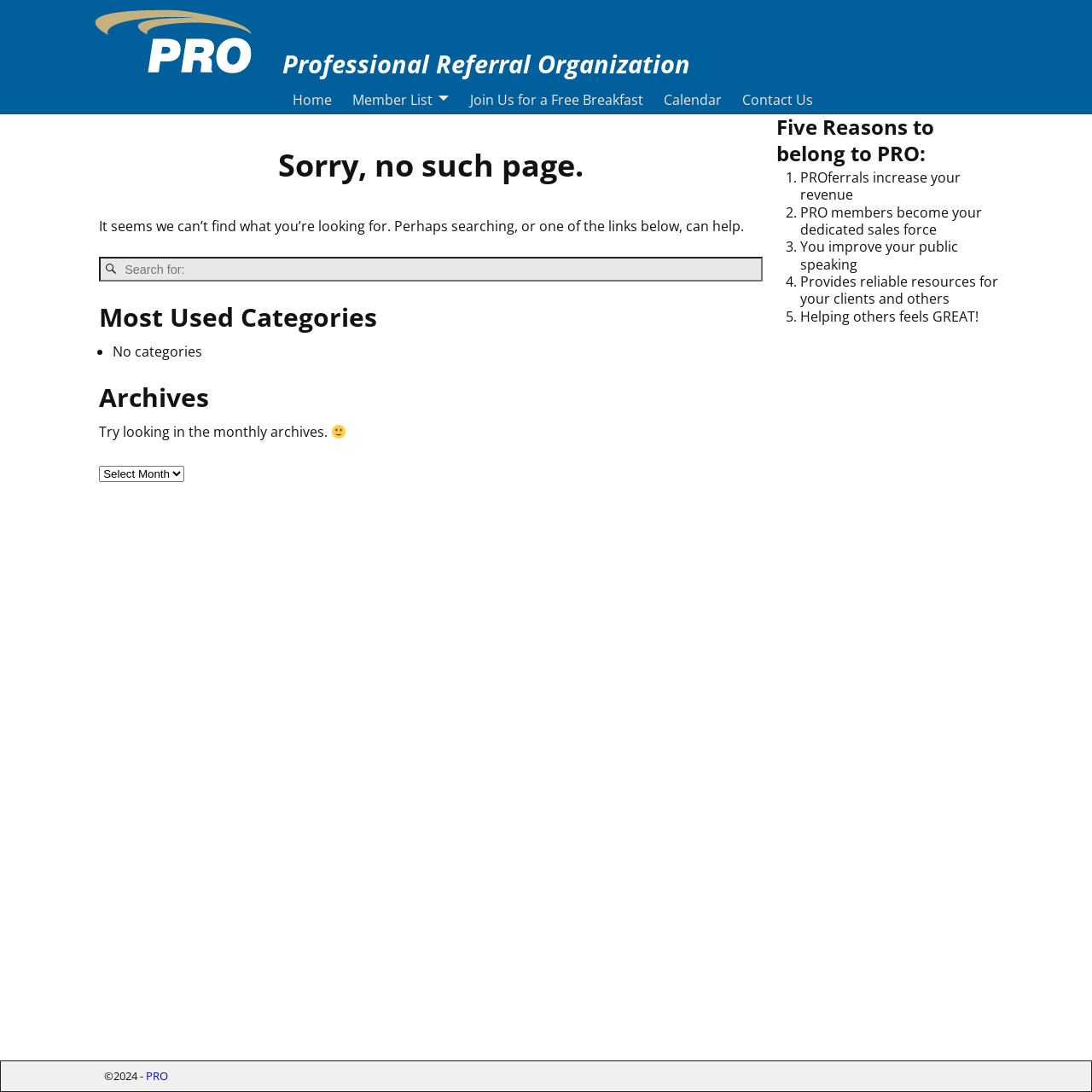What is the current page?
Using the visual information, respond with a single word or phrase.

Page not found